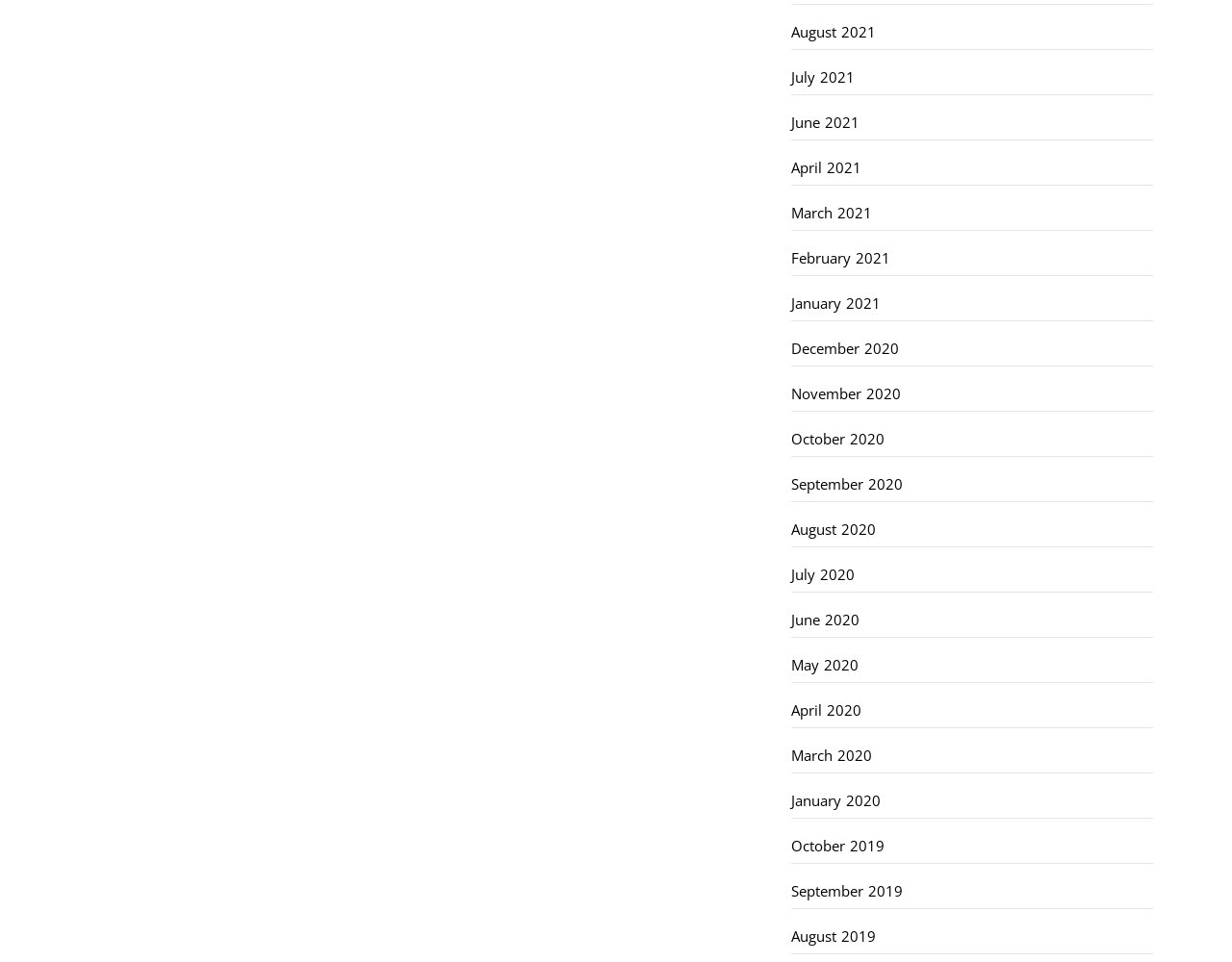Provide a short answer using a single word or phrase for the following question: 
What is the earliest date on the webpage?

October 2019